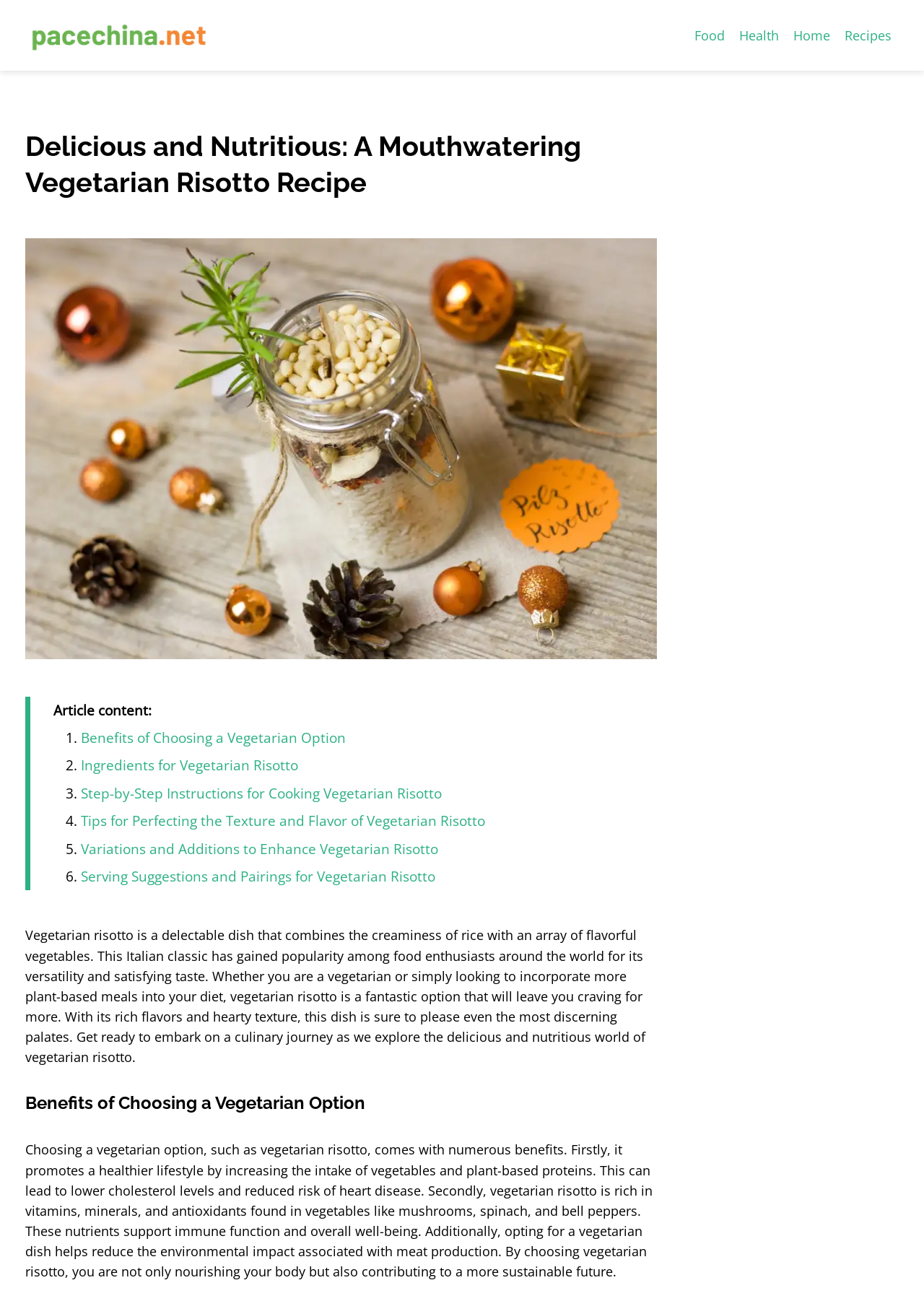Provide your answer in one word or a succinct phrase for the question: 
What is the purpose of the article?

To explore vegetarian risotto